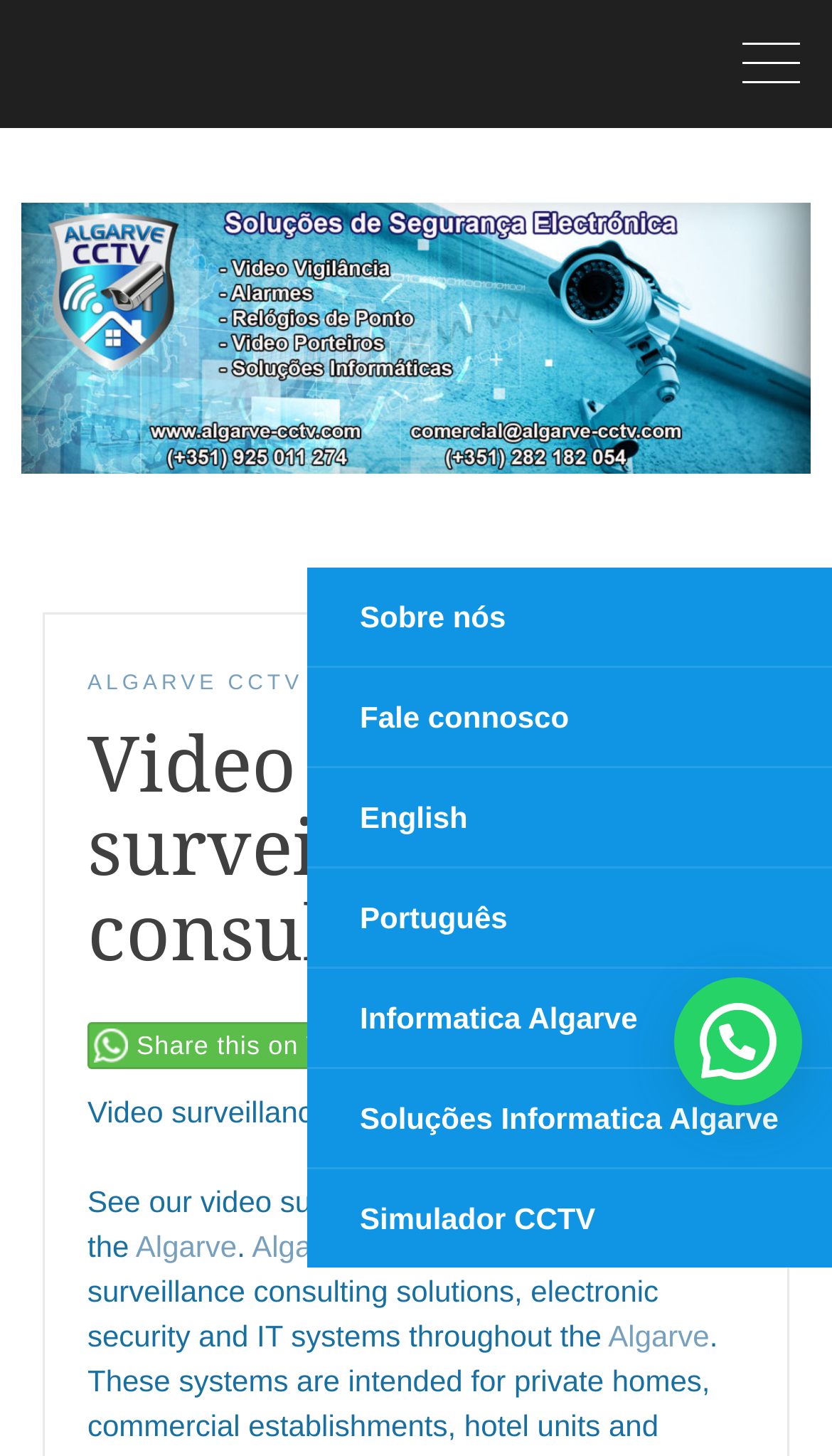Determine the bounding box coordinates of the clickable region to carry out the instruction: "Contact us".

[0.368, 0.458, 1.0, 0.527]